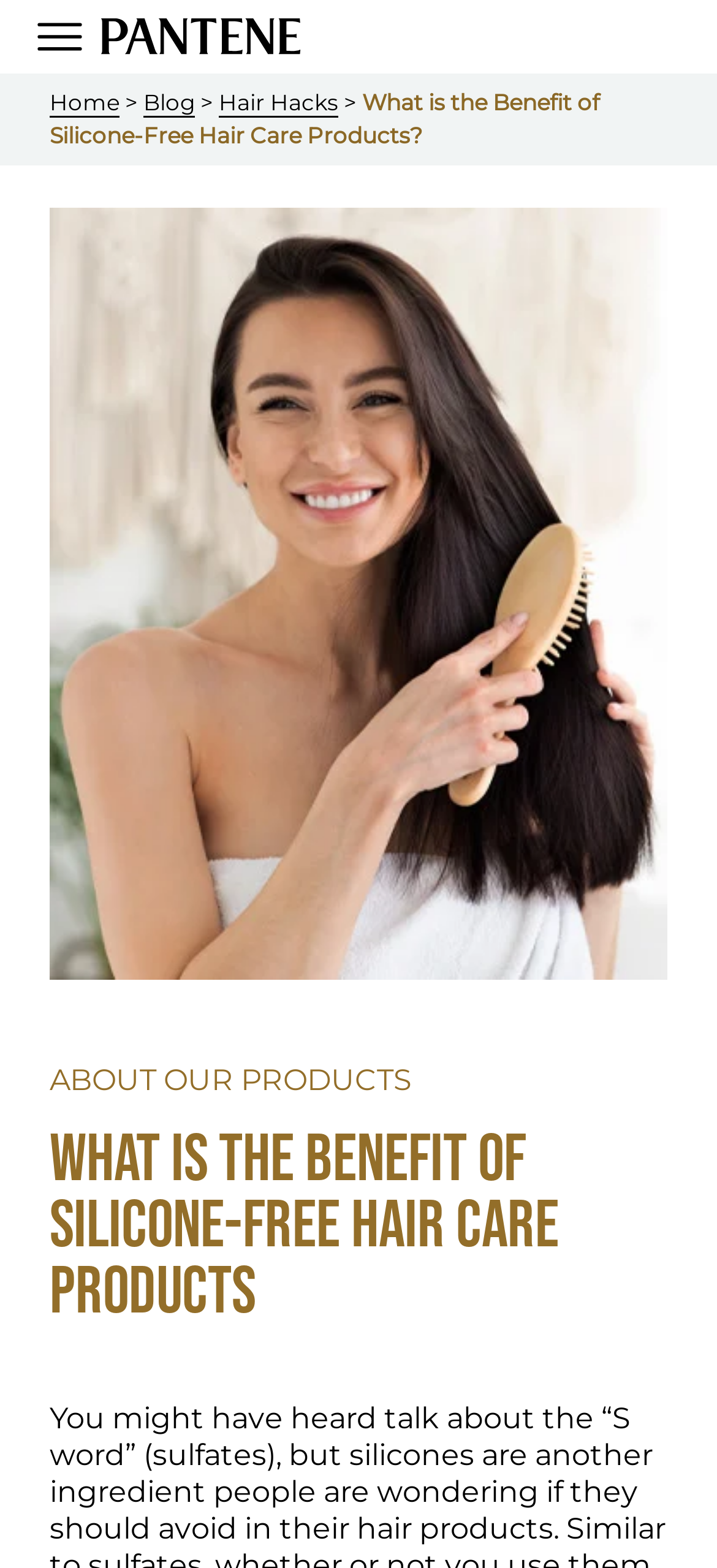Utilize the details in the image to thoroughly answer the following question: What is the main topic of the page?

By examining the StaticText element with the text 'What is the Benefit of Silicone-Free Hair Care Products?', I found that it is a prominent element on the page, with a large bounding box [0.069, 0.056, 0.844, 0.095]. This suggests that the main topic of the page is related to silicone-free hair care products.